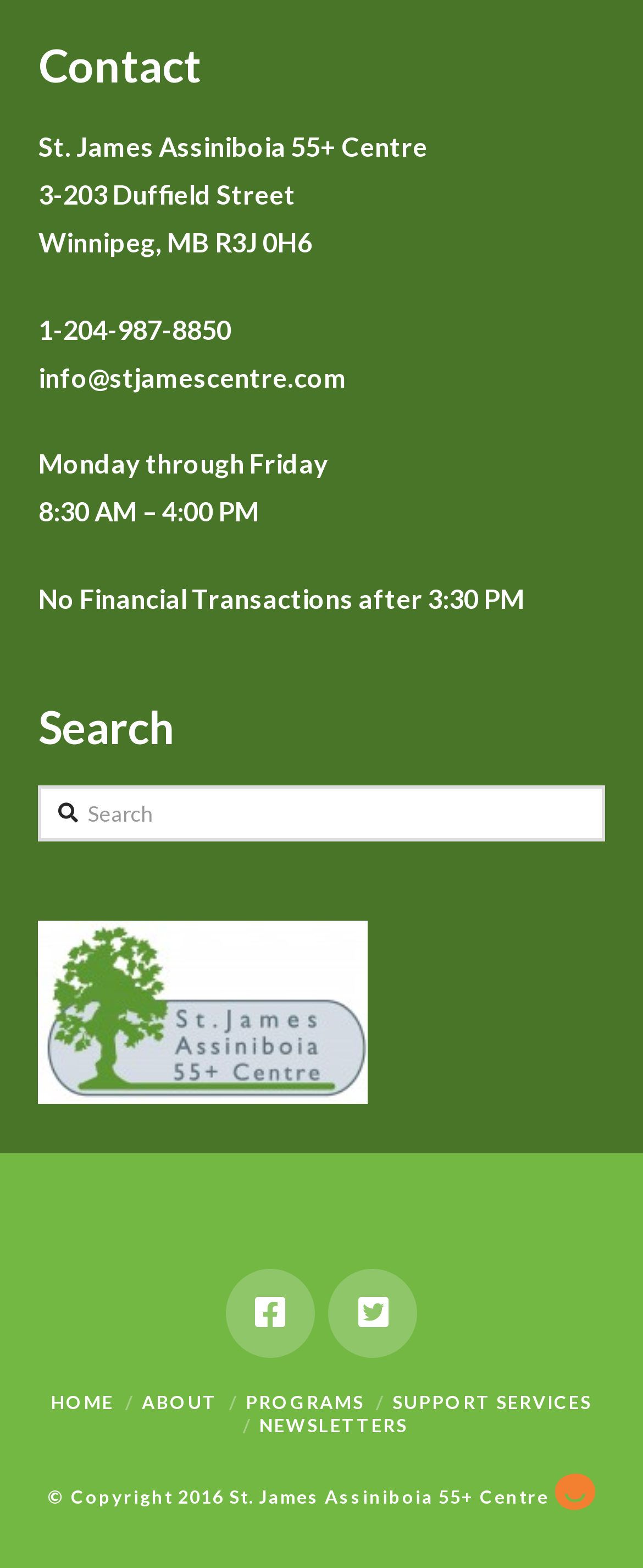Locate the bounding box coordinates of the area where you should click to accomplish the instruction: "search for something".

[0.06, 0.5, 0.94, 0.537]